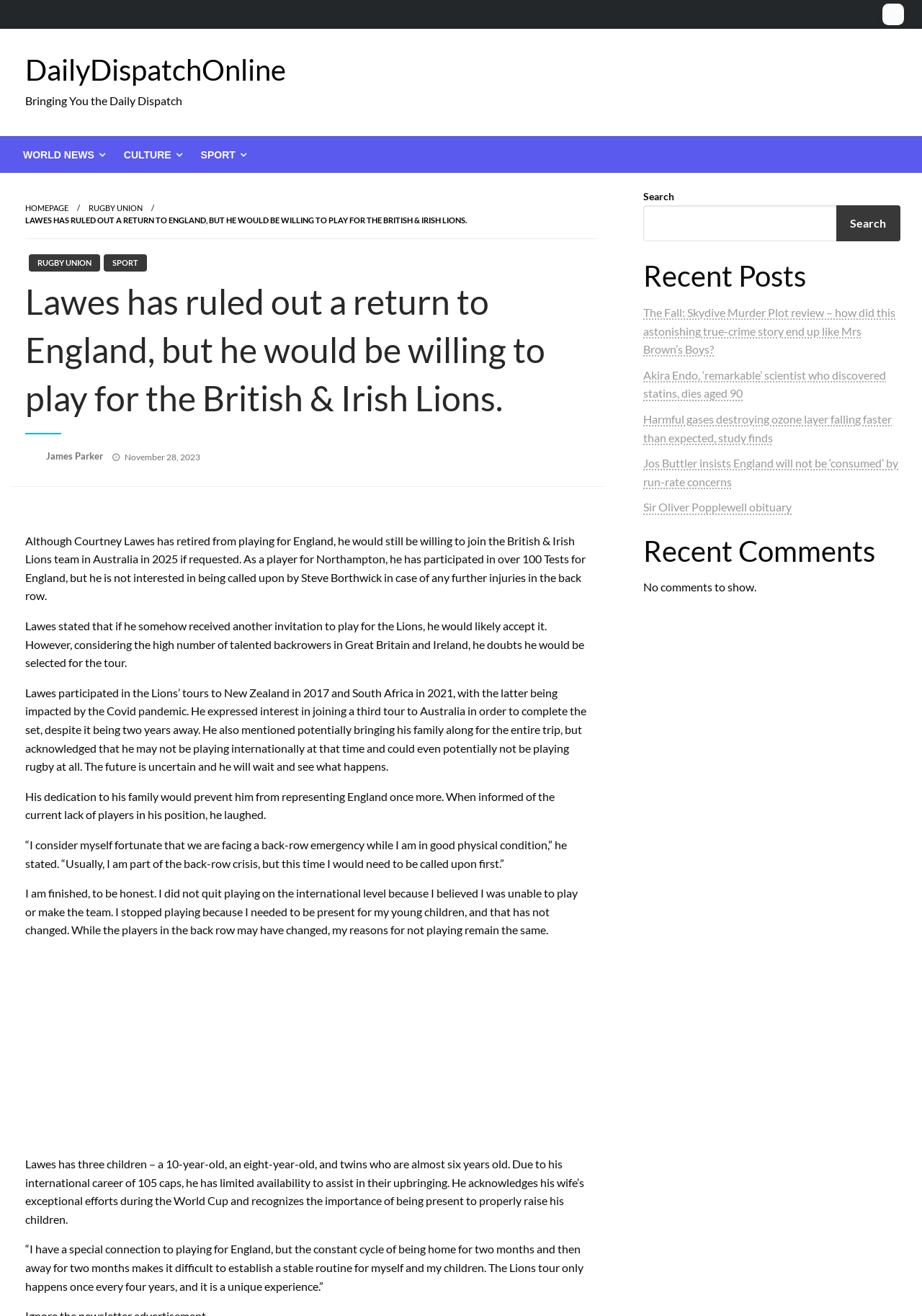Could you find the bounding box coordinates of the clickable area to complete this instruction: "View the 'Organisations' heading"?

None